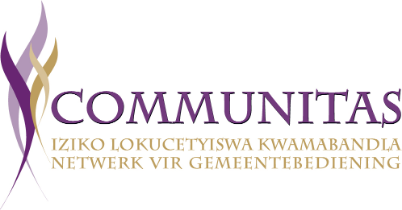Paint a vivid picture of the image with your description.

The image features the logo of "Communitas," a network dedicated to community ministry. The design incorporates elegant flames in varying shades of purple and a warm gold hue, symbolizing passion and vitality in community service. The word "COMMUNITAS" is prominently displayed in a bold, sophisticated font, emphasizing the organization's focus on building strong, interconnected communities. Below this, the text "IZIKO LOKUCETIYISWA KWA MABANDLA NETWORK VIR GEMEENTEBEDIENING" indicates its commitment to local church networks and community engagement. This logo encapsulates the essence of mission-driven community leadership and outreach.